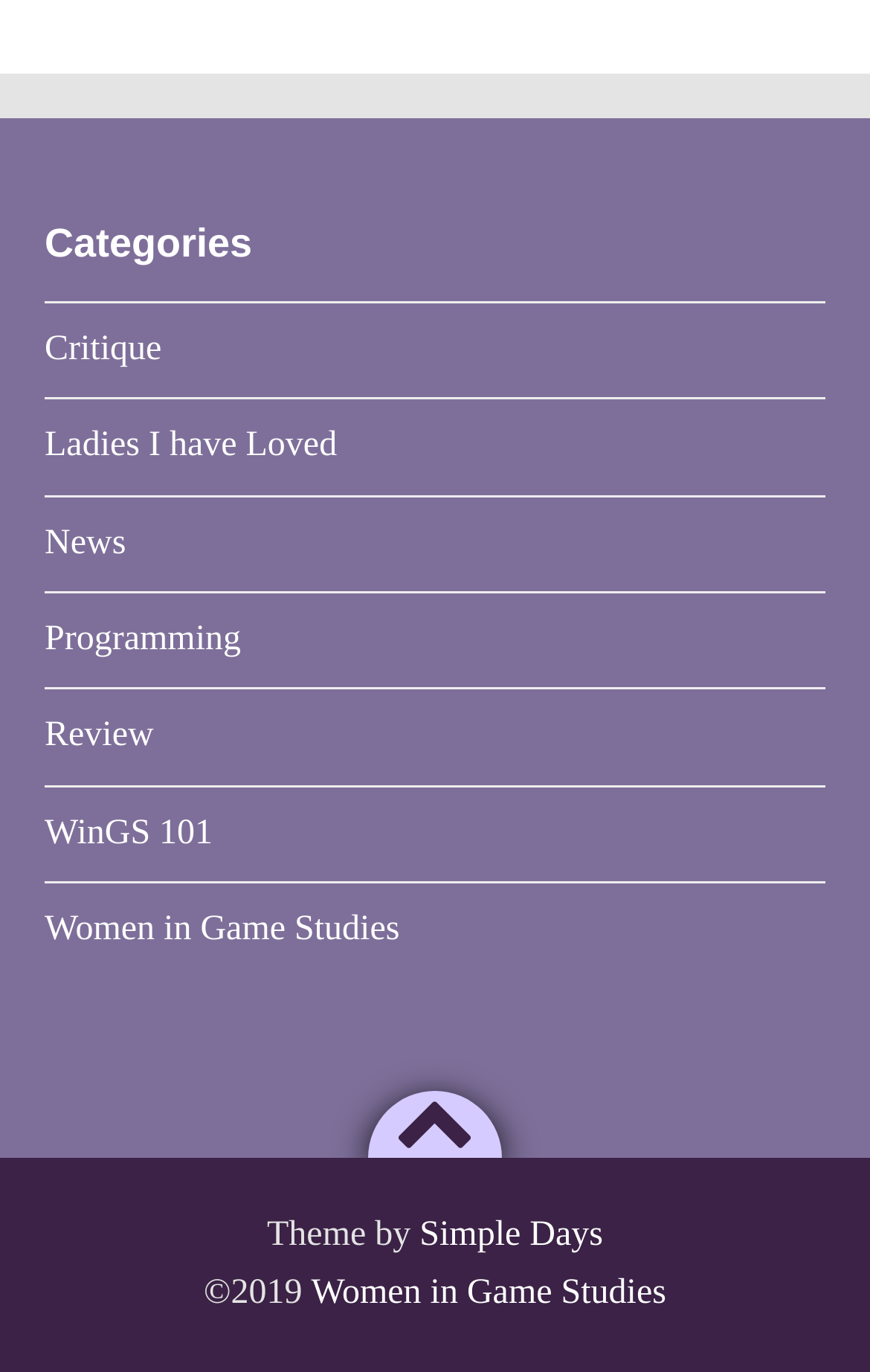Please provide the bounding box coordinates for the element that needs to be clicked to perform the following instruction: "Explore the 'WinGS 101' topic". The coordinates should be given as four float numbers between 0 and 1, i.e., [left, top, right, bottom].

[0.051, 0.593, 0.245, 0.621]